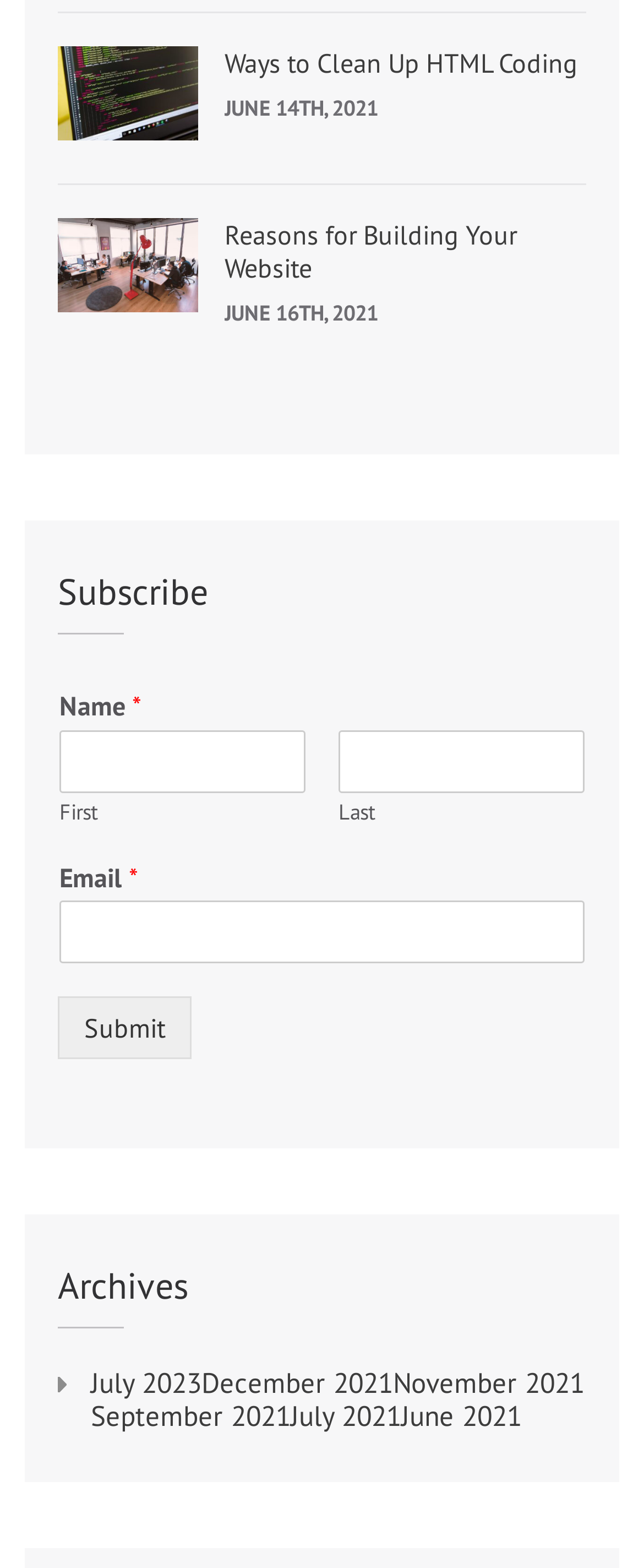What are the links under 'Archives'?
Examine the image and give a concise answer in one word or a short phrase.

Monthly archives